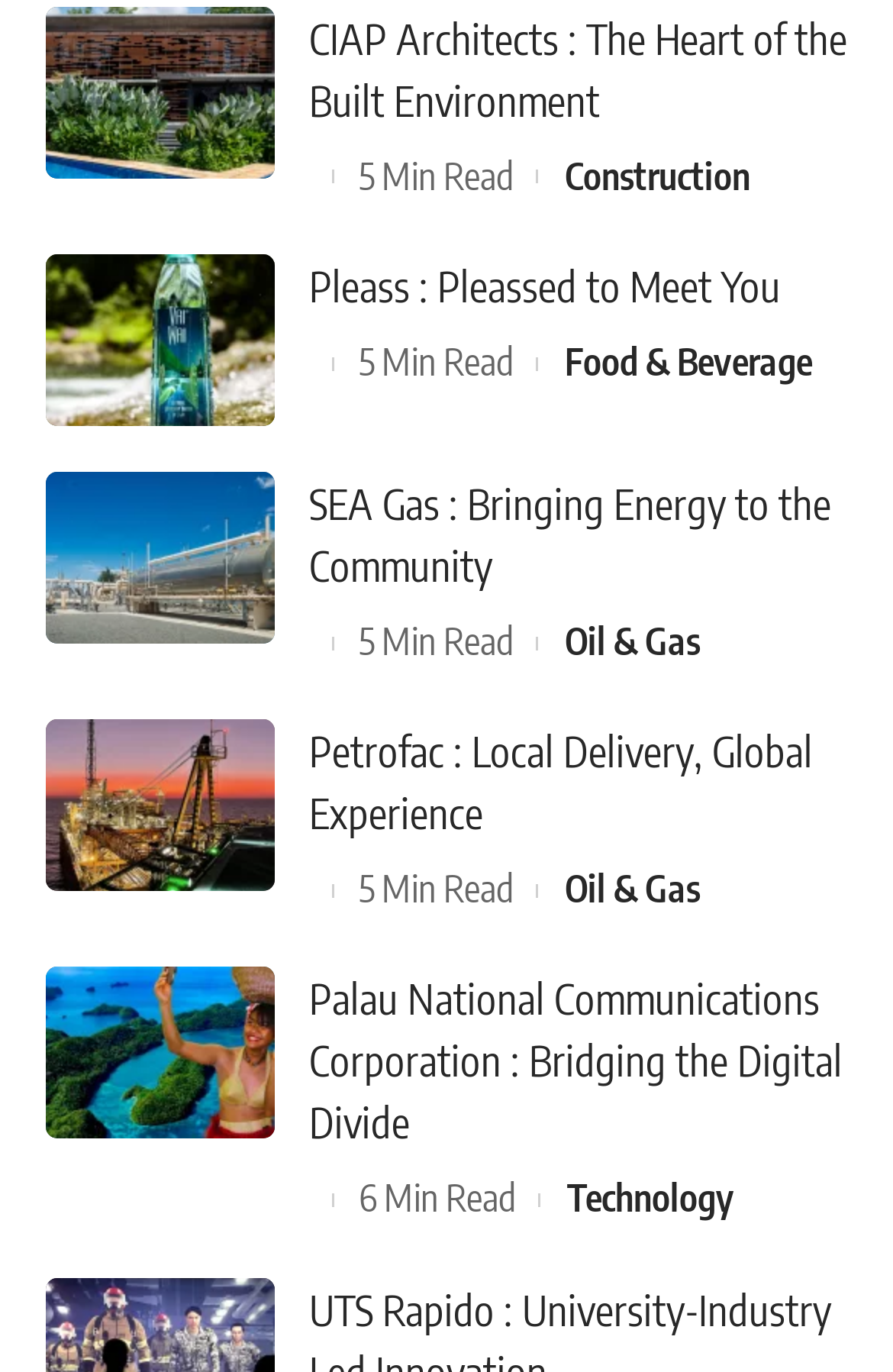What is the theme of the image 'PNCC girls in Palauan costumes on phones at Rock Islands'?
Provide a detailed and well-explained answer to the question.

The theme of the image 'PNCC girls in Palauan costumes on phones at Rock Islands' can be determined by looking at the link 'Technology' which is located below the image and has a bounding box coordinate of [0.635, 0.852, 0.822, 0.897].